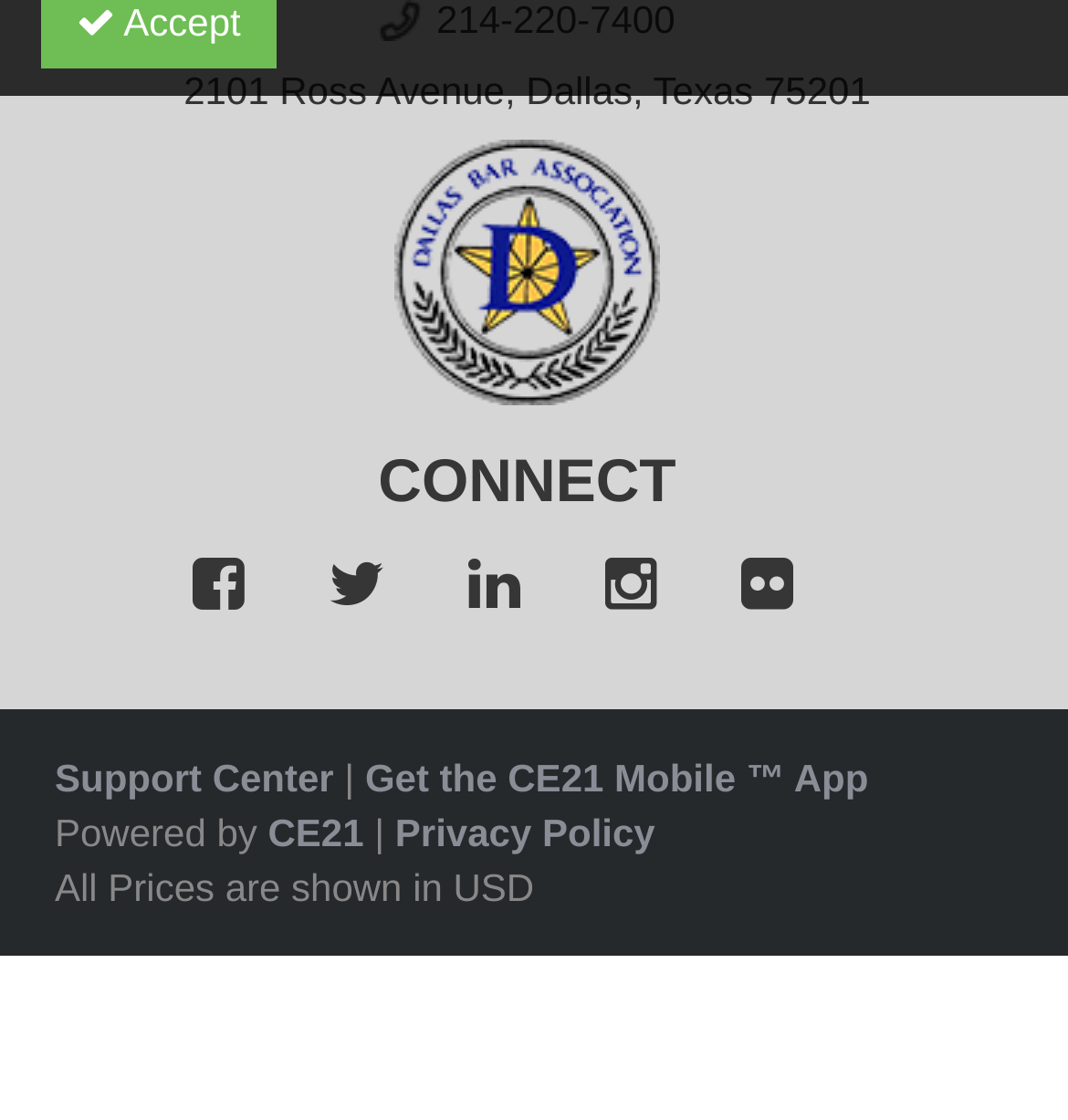Using the elements shown in the image, answer the question comprehensively: What is the address on the webpage?

I found the address by looking at the static text element at the top of the webpage, which contains the address '2101 Ross Avenue, Dallas, Texas 75201'.